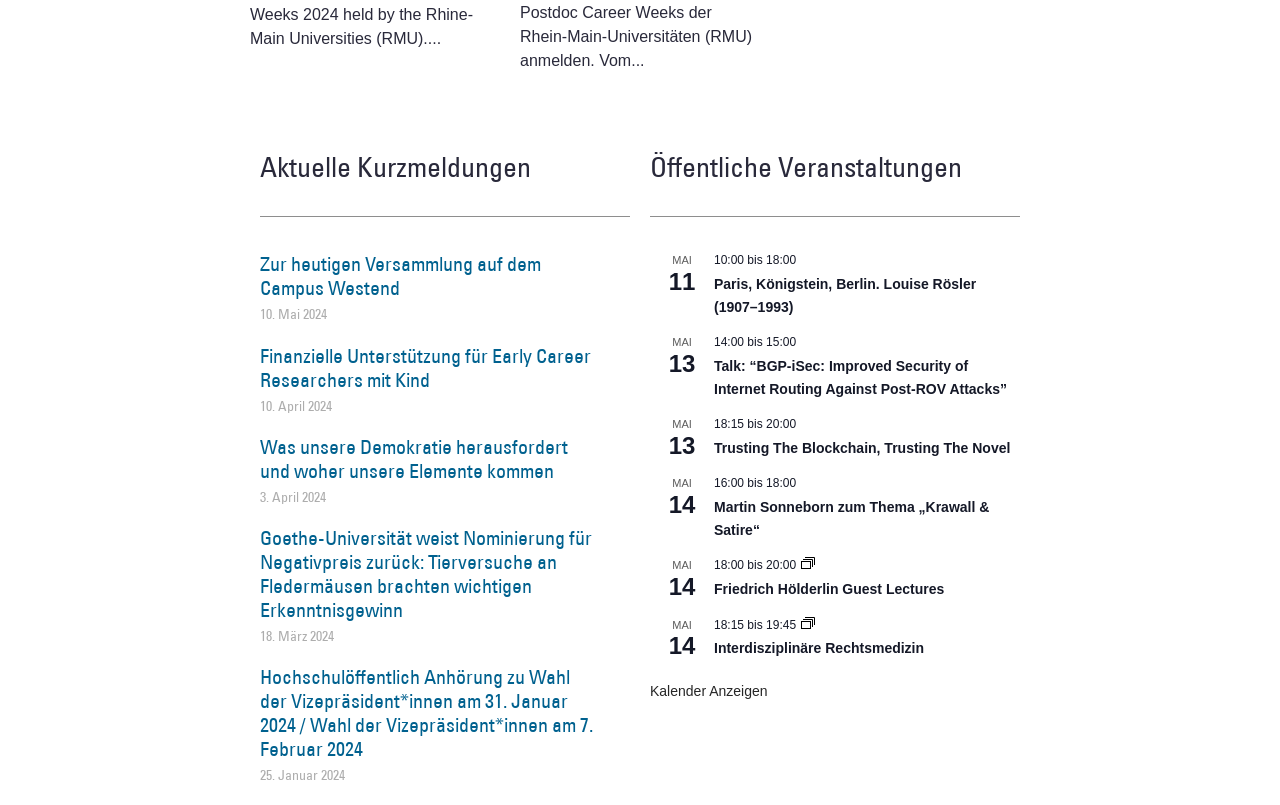Please identify the bounding box coordinates of the element I should click to complete this instruction: 'Click on the 'Cannabista rewarded Standard Processing Licence for cannabis from Health Canada' heading'. The coordinates should be given as four float numbers between 0 and 1, like this: [left, top, right, bottom].

None